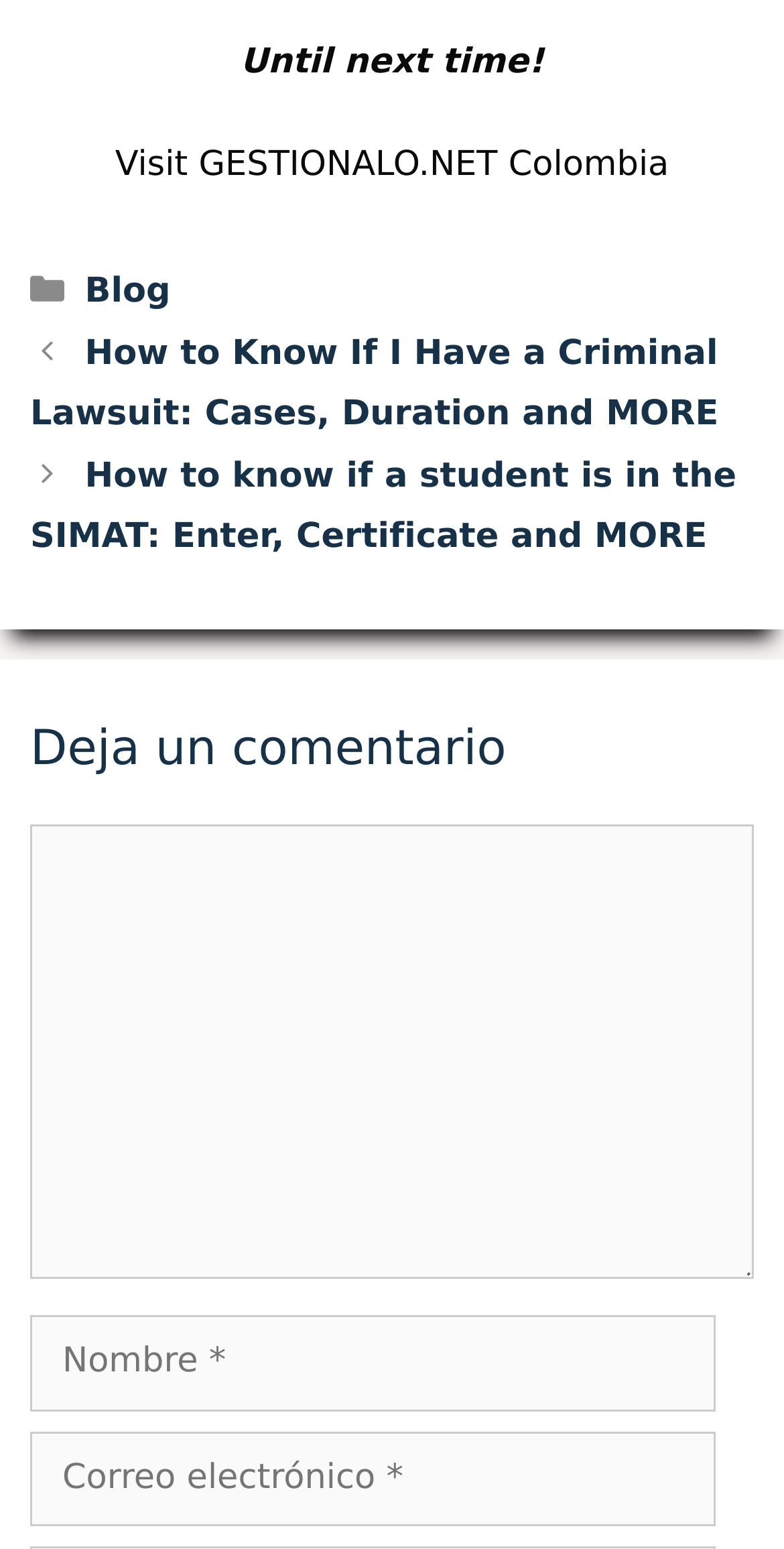Please provide a comprehensive answer to the question below using the information from the image: What is the text above the comment section?

I looked at the heading elements and found that the one above the comment section has the text 'Deja un comentario'.